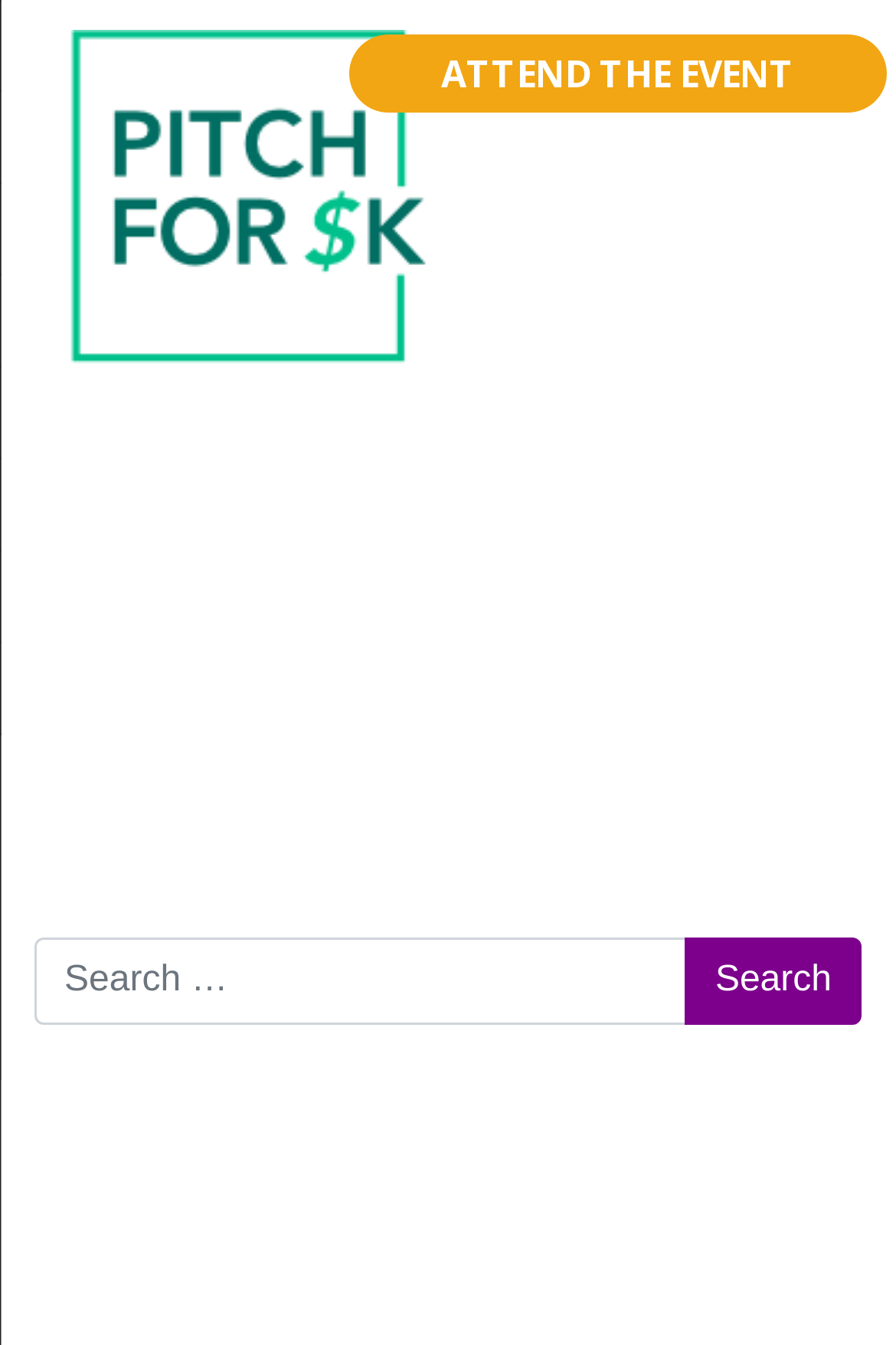What is the purpose of the search bar?
Answer with a single word or phrase by referring to the visual content.

To search the website